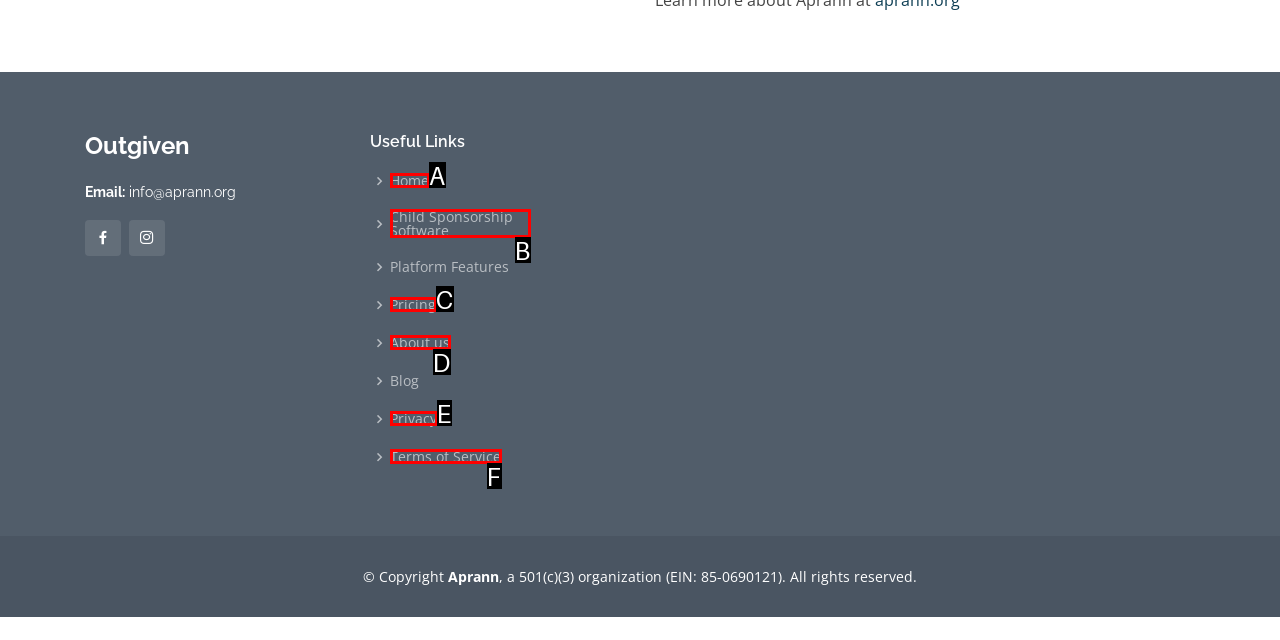Identify the HTML element that corresponds to the following description: Privacy Provide the letter of the best matching option.

E